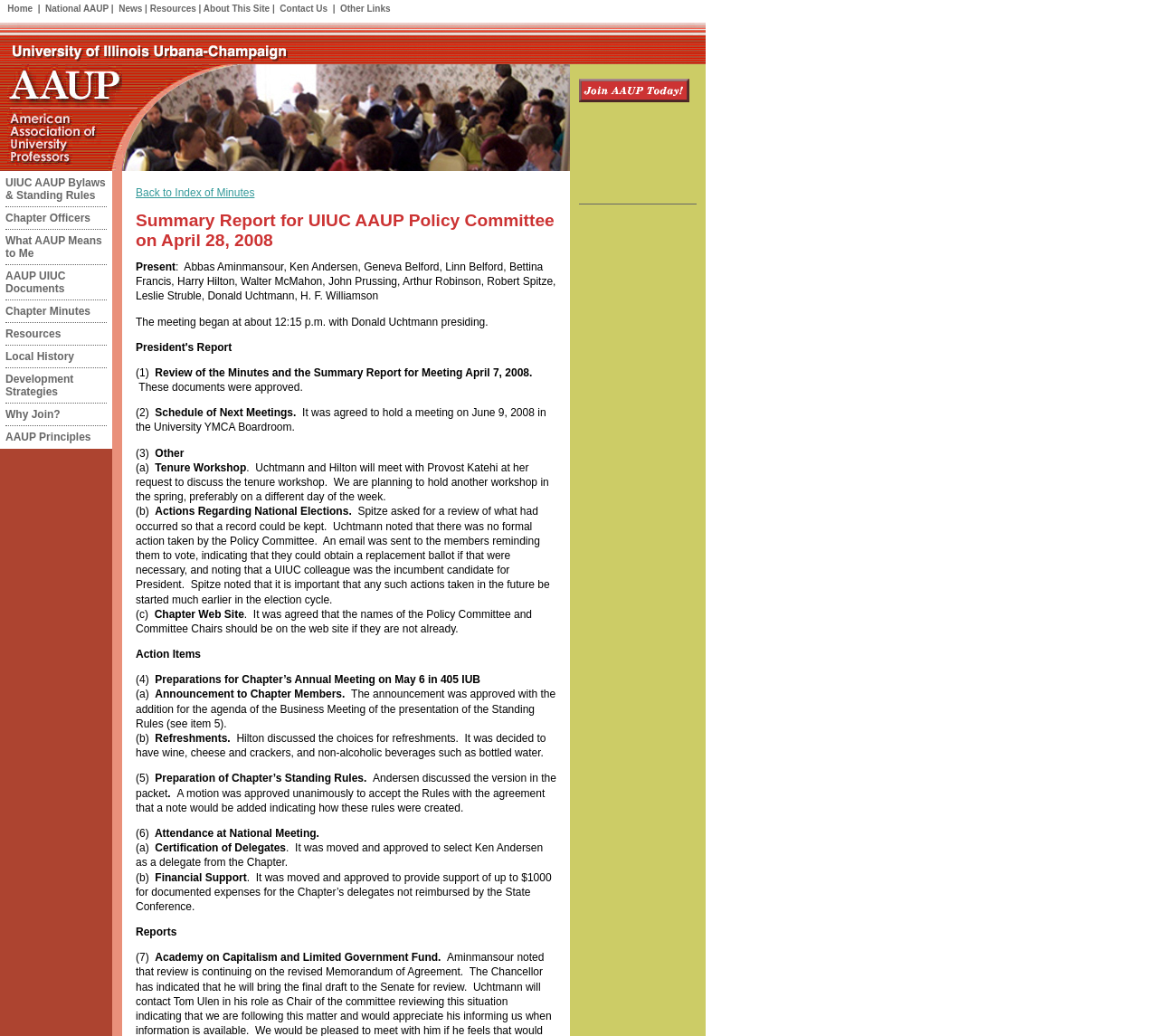Give a short answer to this question using one word or a phrase:
What is the name of the university?

University of Illinois